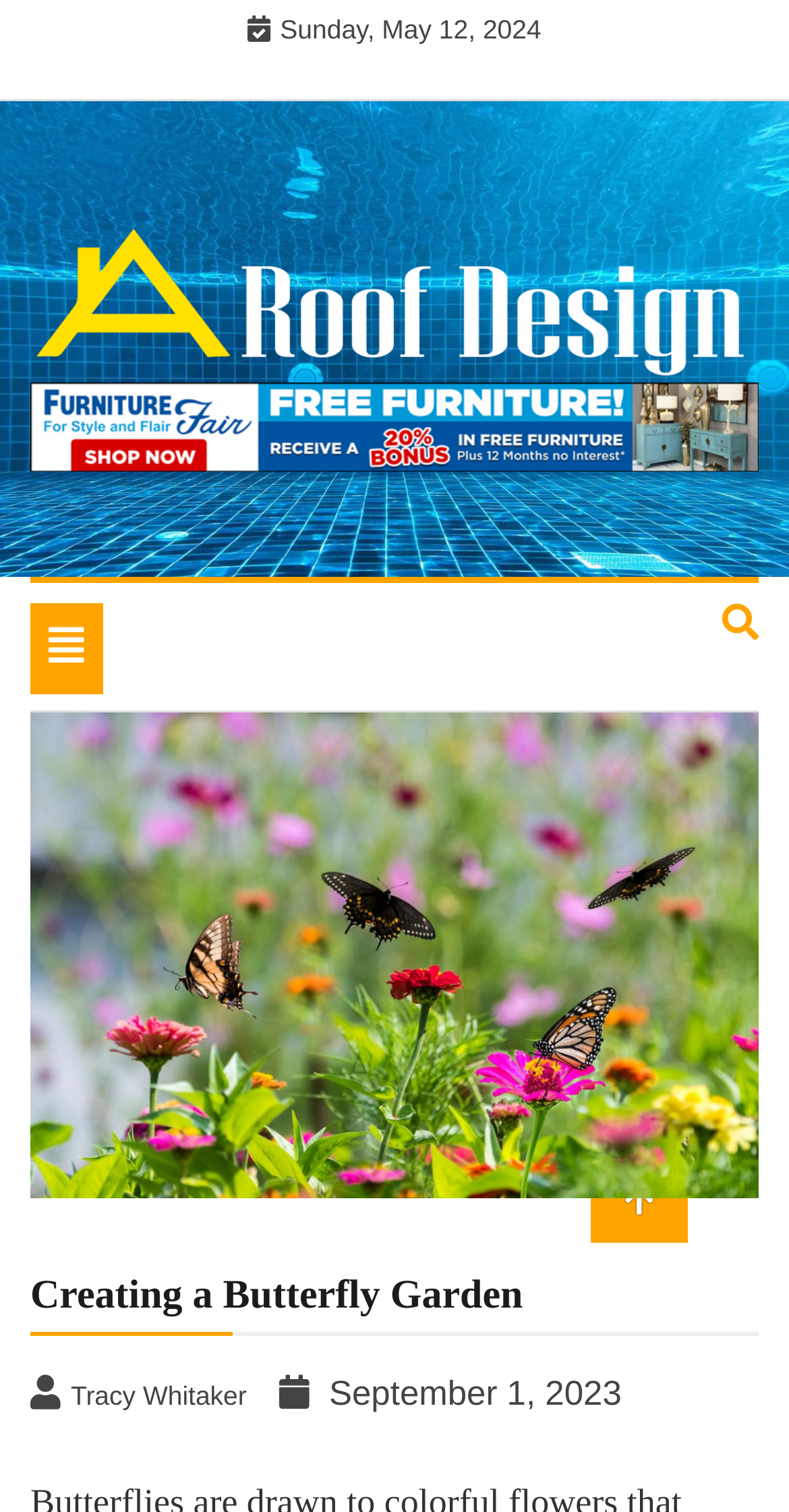Please identify the bounding box coordinates of the element on the webpage that should be clicked to follow this instruction: "click the link to A Roof Design". The bounding box coordinates should be given as four float numbers between 0 and 1, formatted as [left, top, right, bottom].

[0.038, 0.14, 0.962, 0.253]